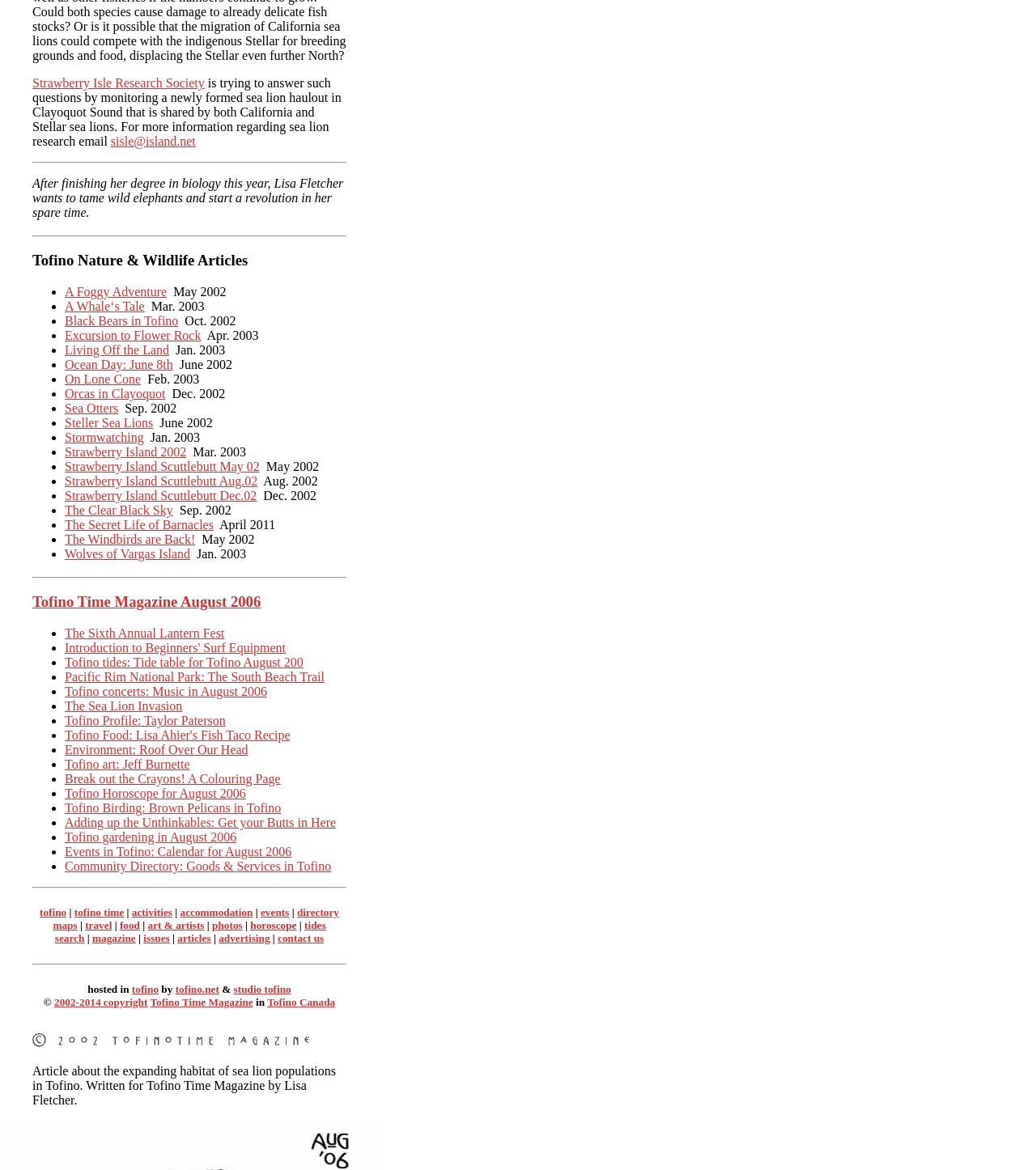What is the name of the magazine mentioned at the bottom of the webpage?
Give a single word or phrase as your answer by examining the image.

Tofino Time Magazine